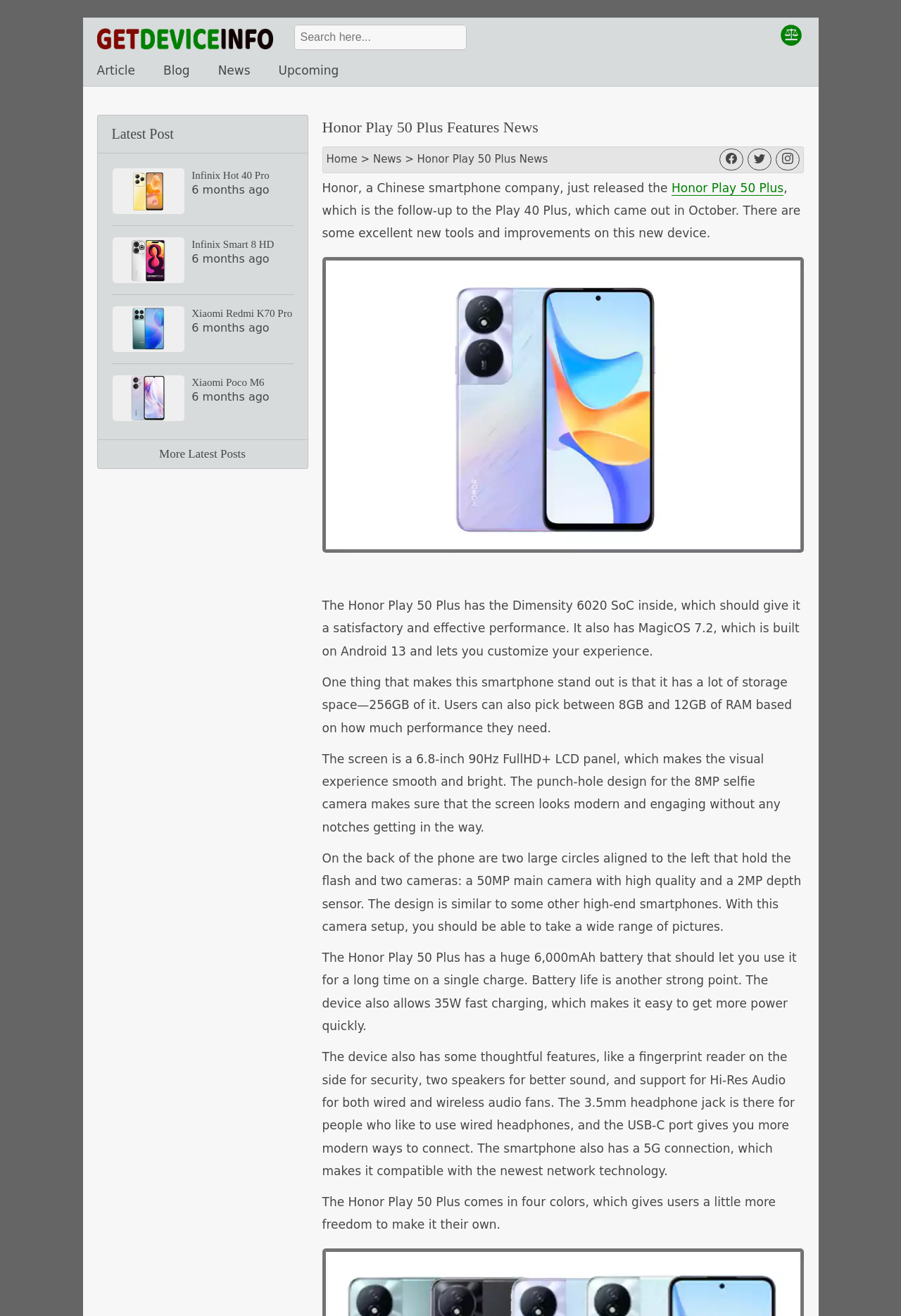Kindly determine the bounding box coordinates for the area that needs to be clicked to execute this instruction: "Visit the City of Litchfield Facebook page".

None